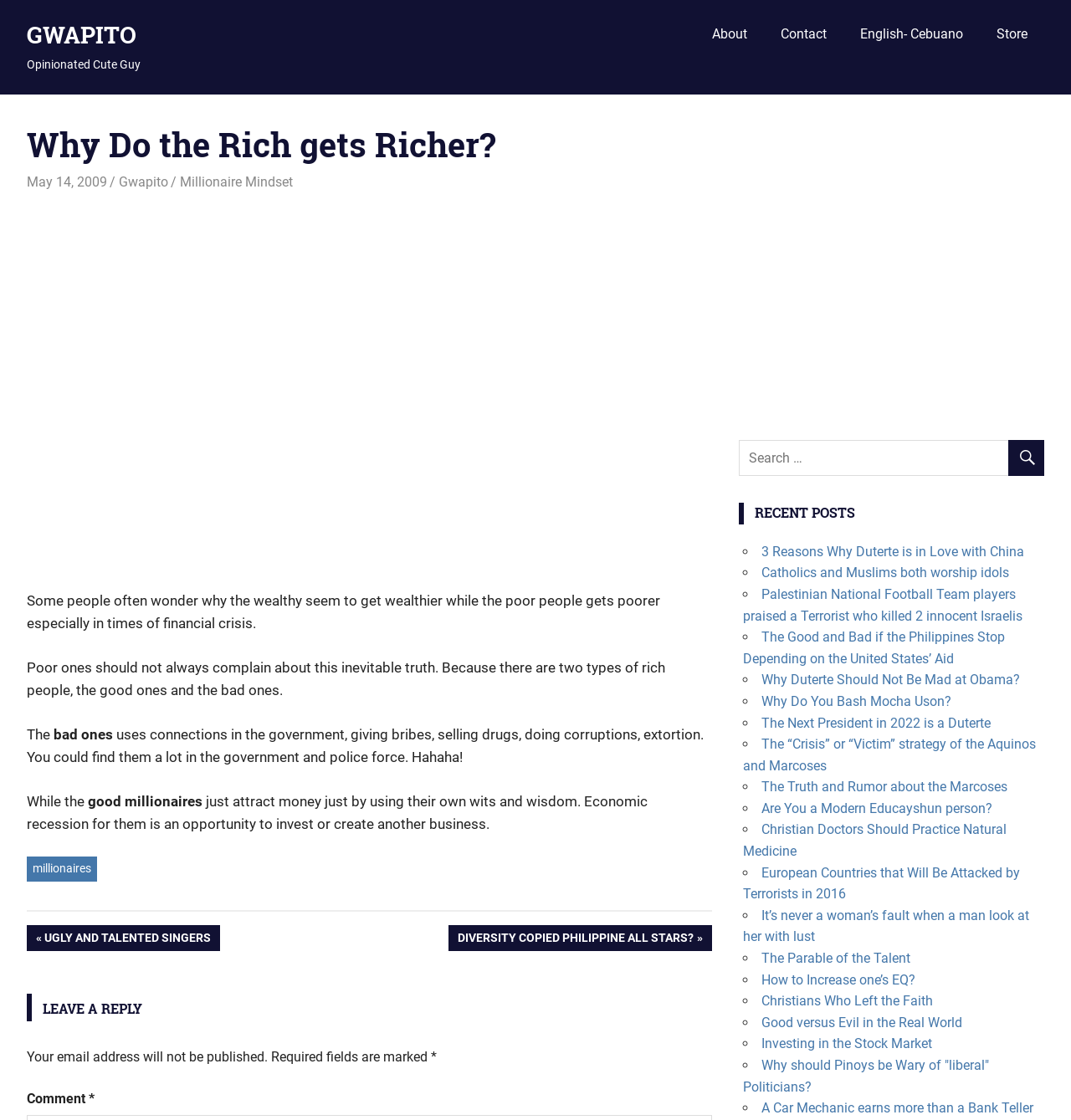What is the title of the first recent post?
Using the details shown in the screenshot, provide a comprehensive answer to the question.

The title of the first recent post can be found in the 'RECENT POSTS' section, which is located on the right side of the webpage, and is the first item in the list.